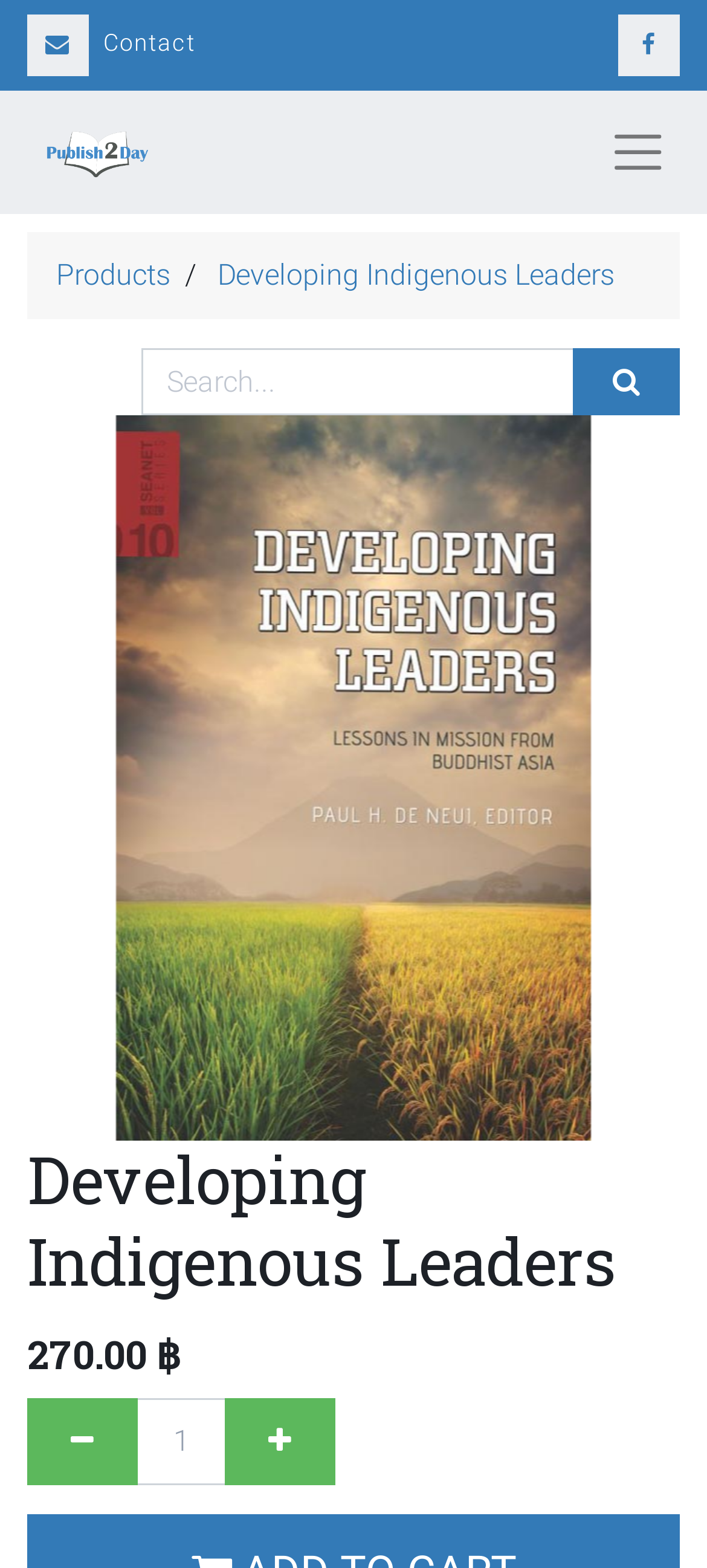Based on the description "aria-label="Advertisement" name="aswift_0" title="Advertisement"", find the bounding box of the specified UI element.

None